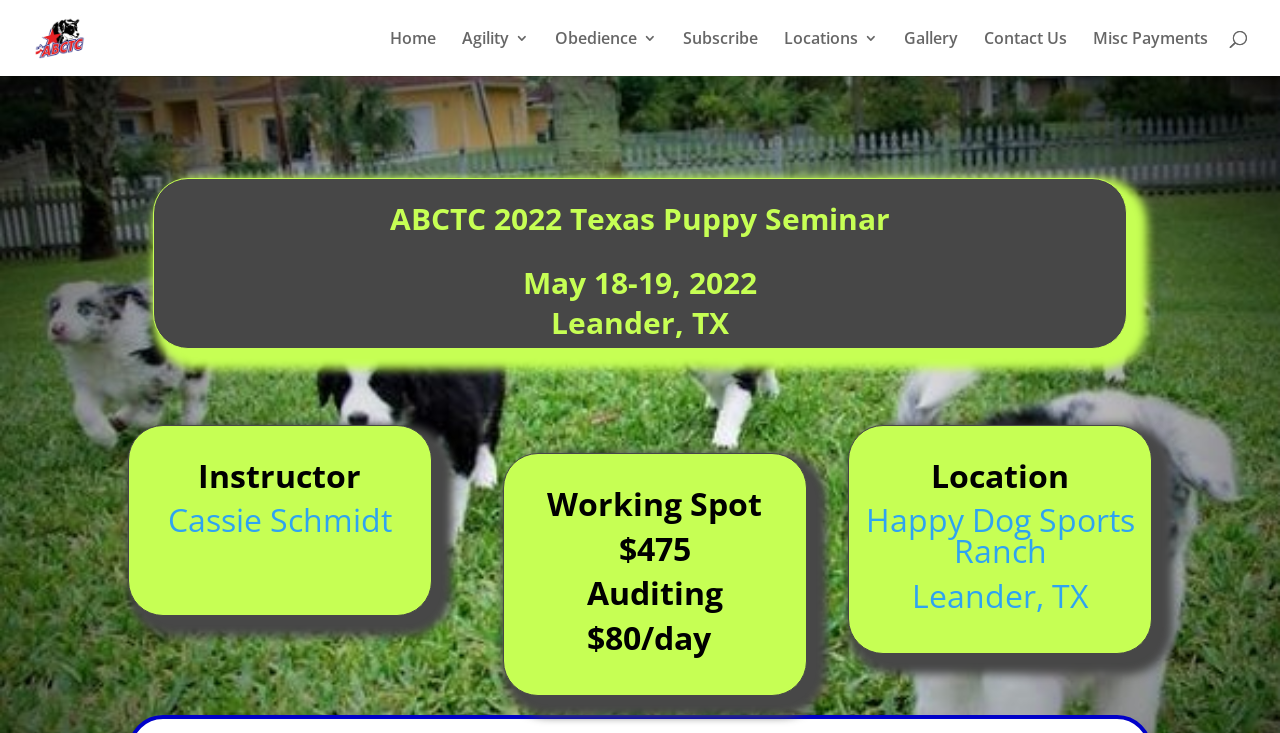Find the bounding box coordinates of the area to click in order to follow the instruction: "view location".

[0.676, 0.68, 0.886, 0.781]